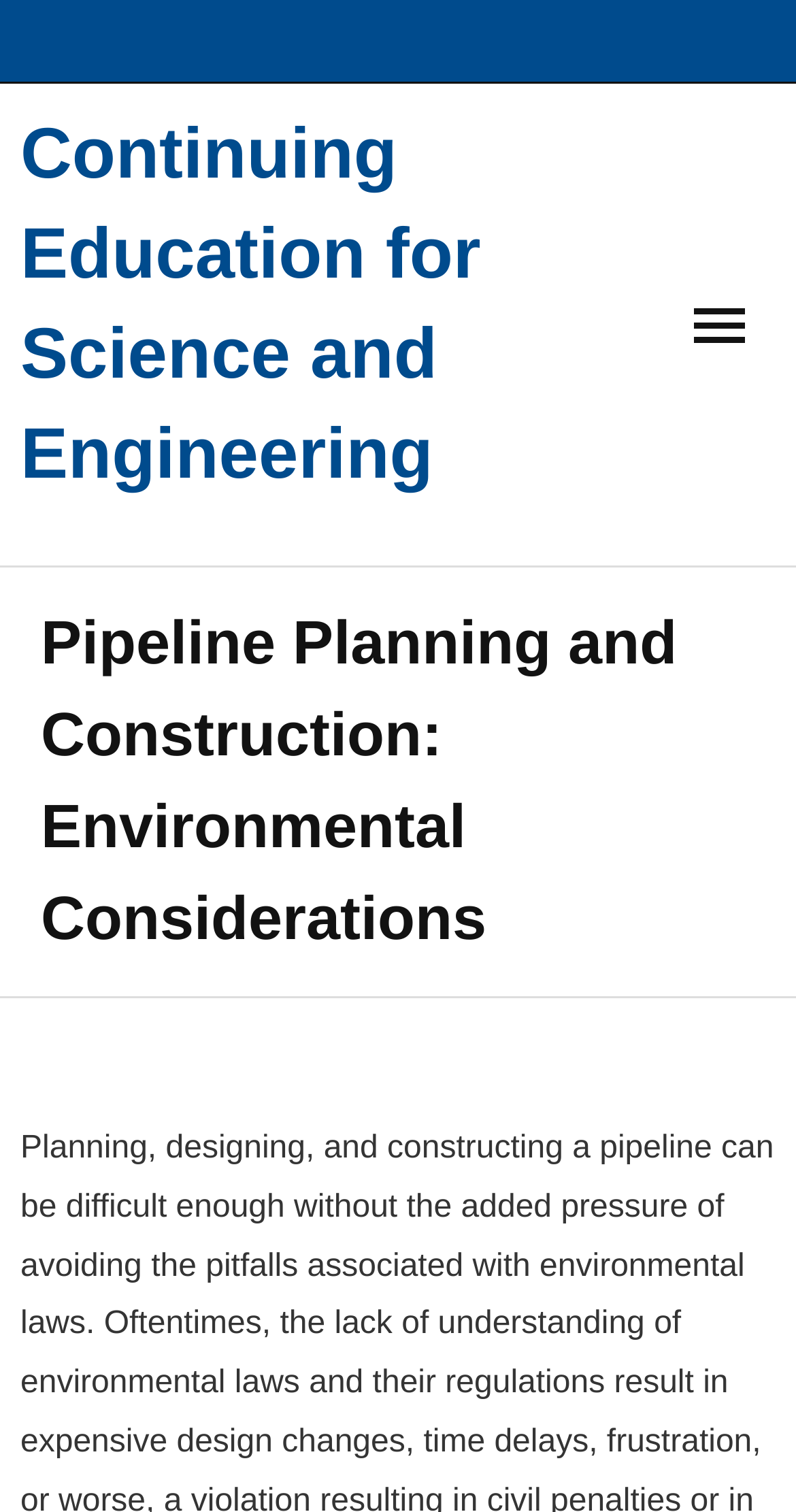What is the last link in the navigation menu?
Look at the image and answer the question using a single word or phrase.

Frequently Asked Questions